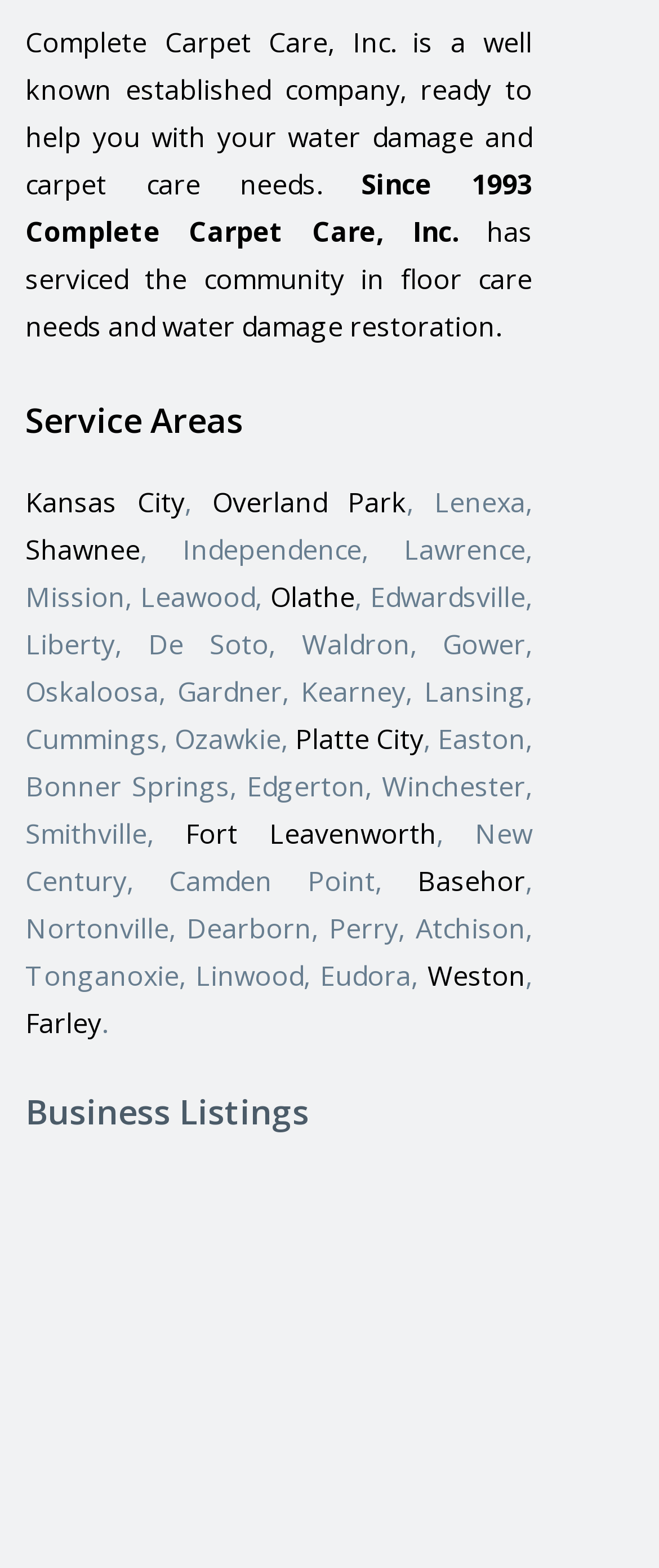Specify the bounding box coordinates of the element's region that should be clicked to achieve the following instruction: "Click on the 'write google review' link". The bounding box coordinates consist of four float numbers between 0 and 1, in the format [left, top, right, bottom].

[0.038, 0.784, 0.364, 0.808]